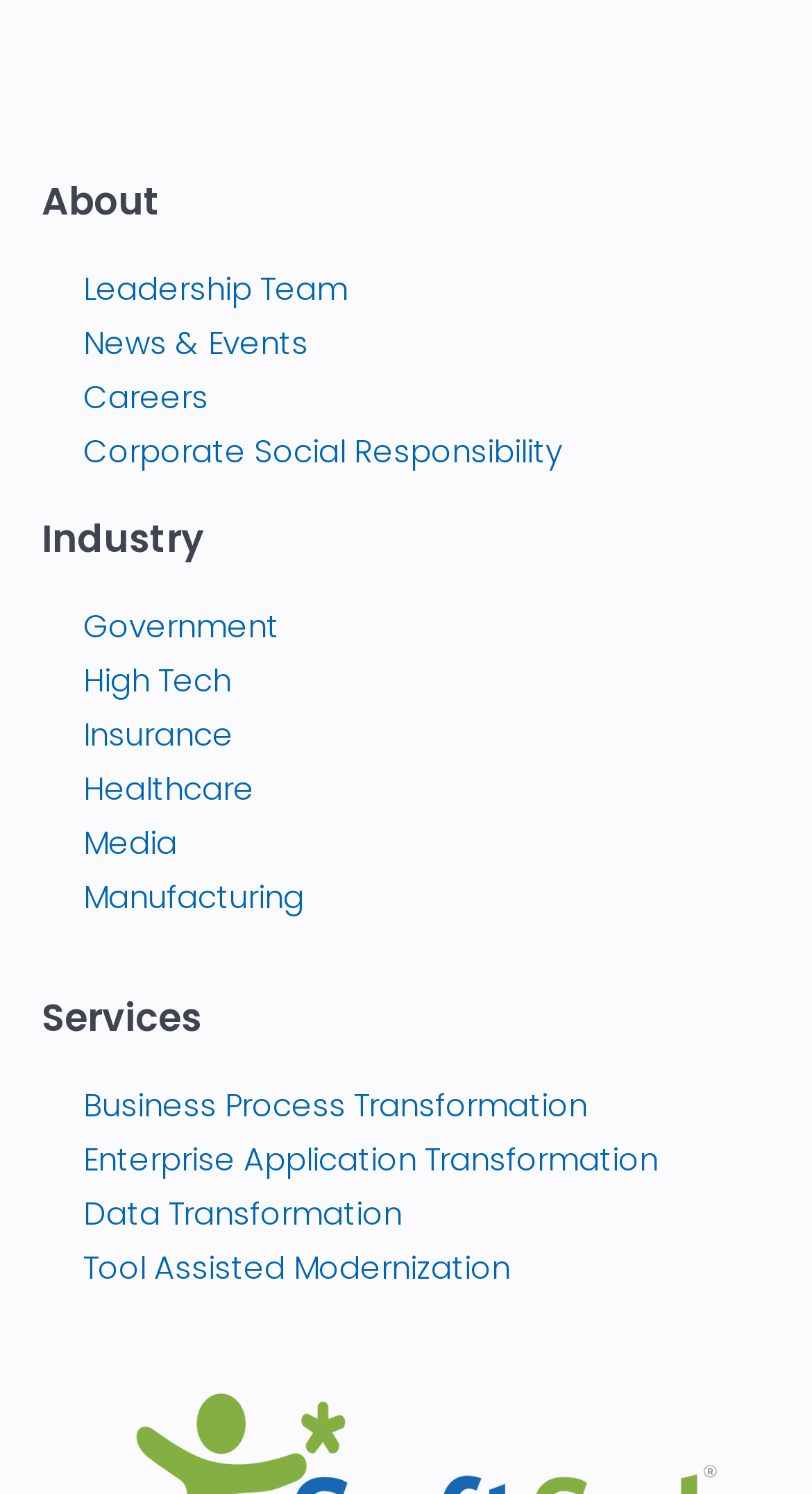Please identify the bounding box coordinates of the clickable area that will allow you to execute the instruction: "go to about page".

[0.051, 0.117, 0.197, 0.152]